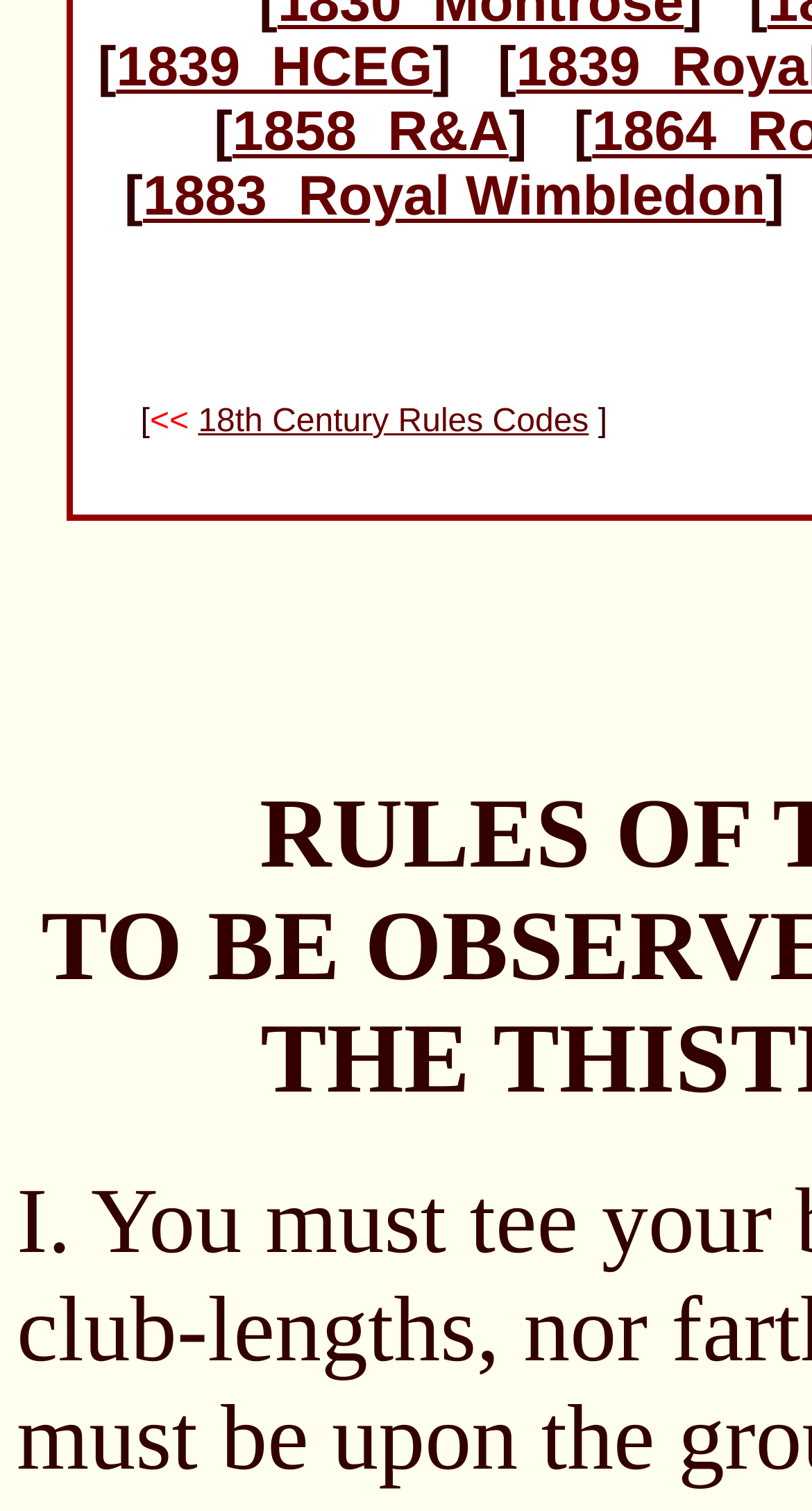Calculate the bounding box coordinates for the UI element based on the following description: "1839_HCEG". Ensure the coordinates are four float numbers between 0 and 1, i.e., [left, top, right, bottom].

[0.143, 0.023, 0.533, 0.065]